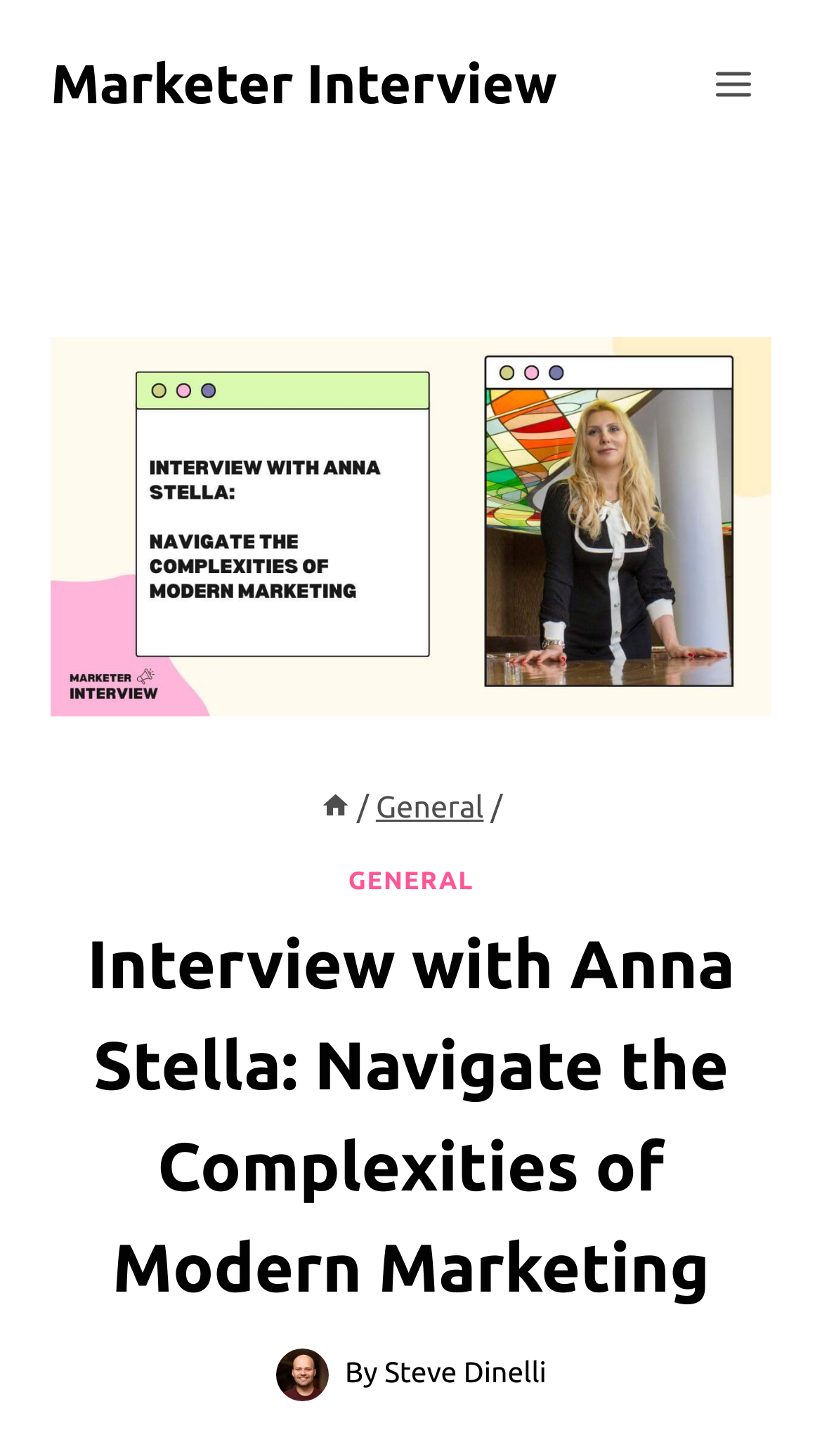Please find and give the text of the main heading on the webpage.

Interview with Anna Stella: Navigate the Complexities of Modern Marketing